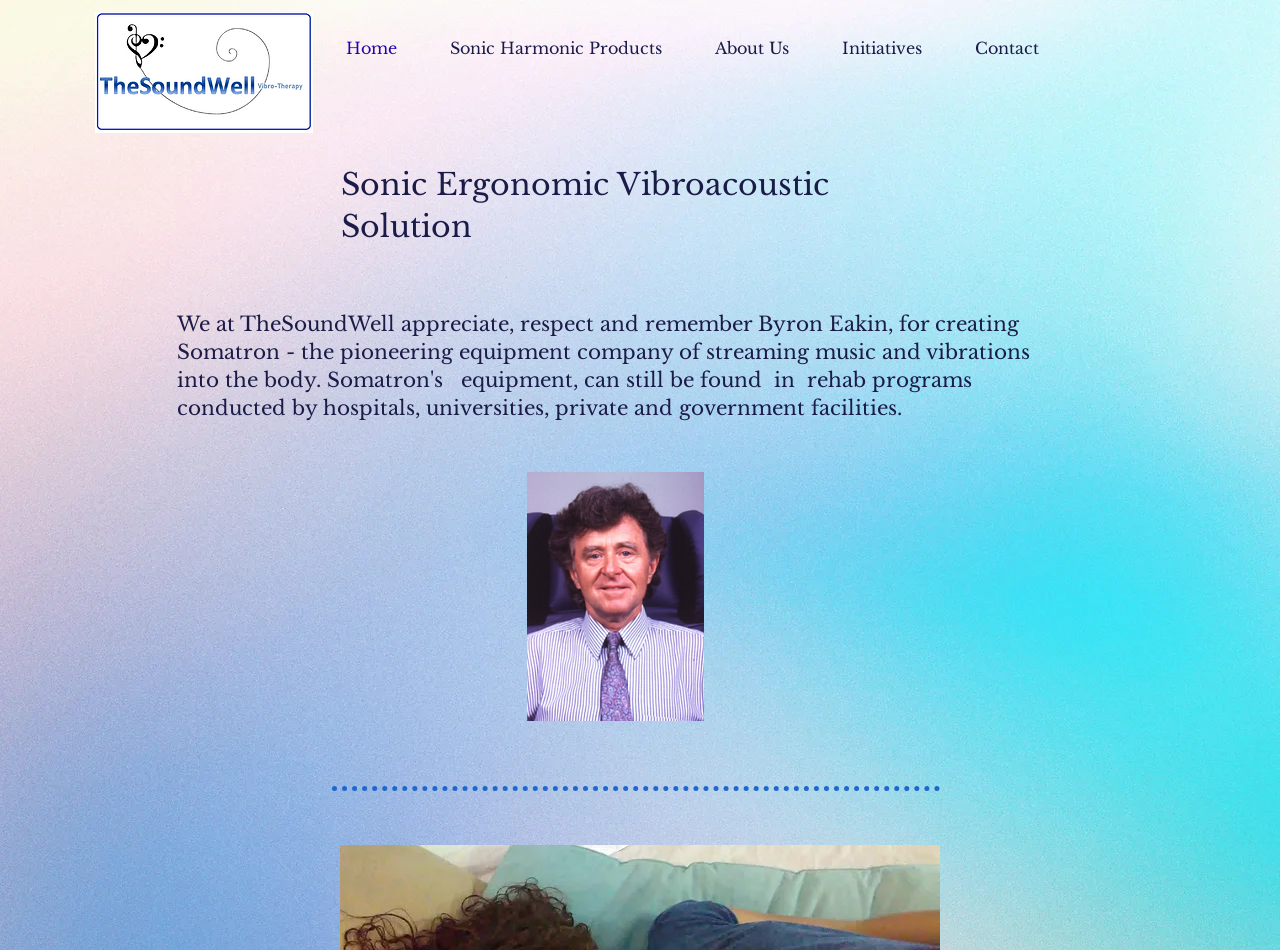Answer the following query concisely with a single word or phrase:
What type of products does the website offer?

Sonic Harmonic Products